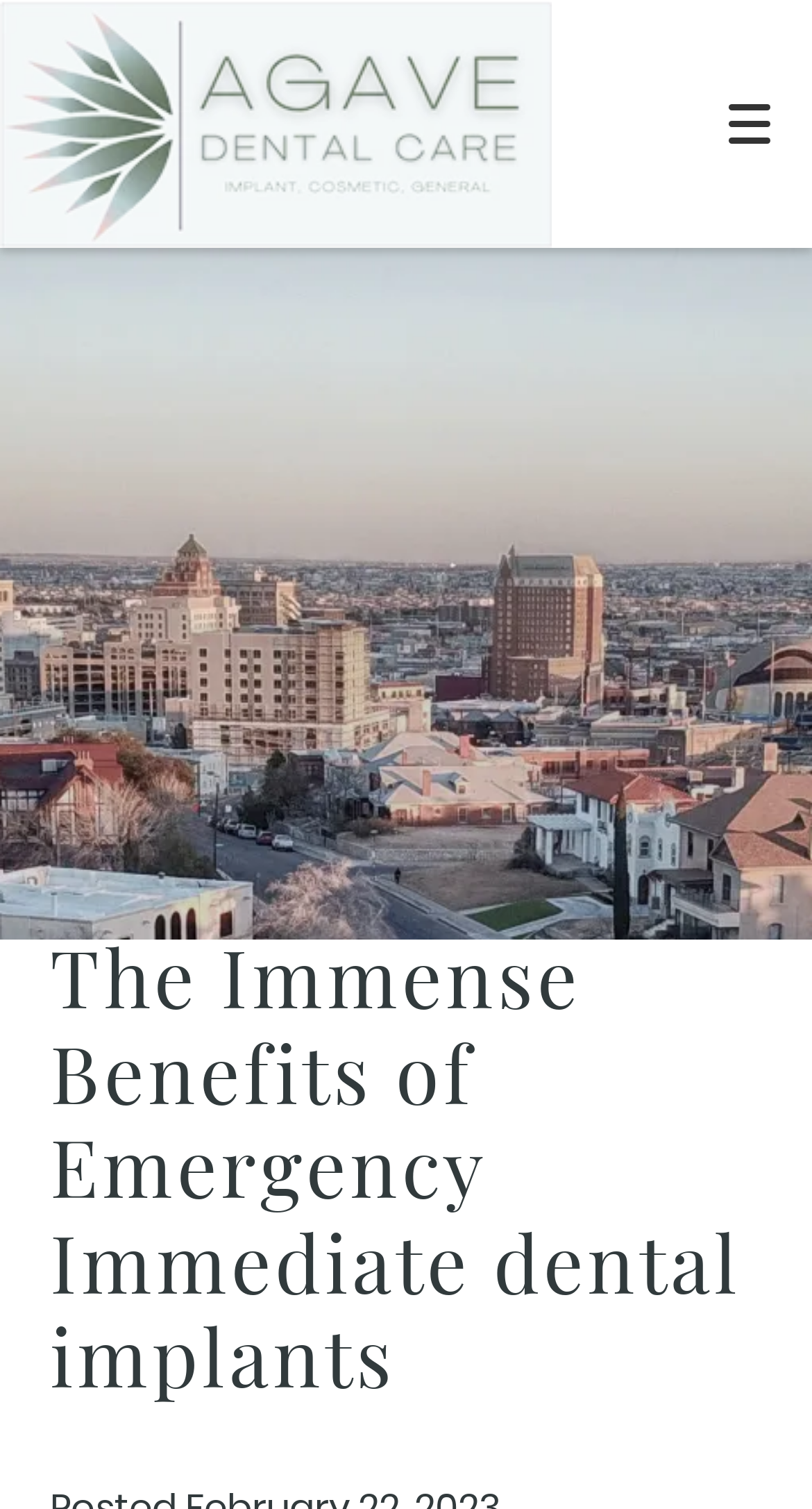Kindly determine the bounding box coordinates of the area that needs to be clicked to fulfill this instruction: "Get directions".

[0.369, 0.773, 0.621, 0.864]